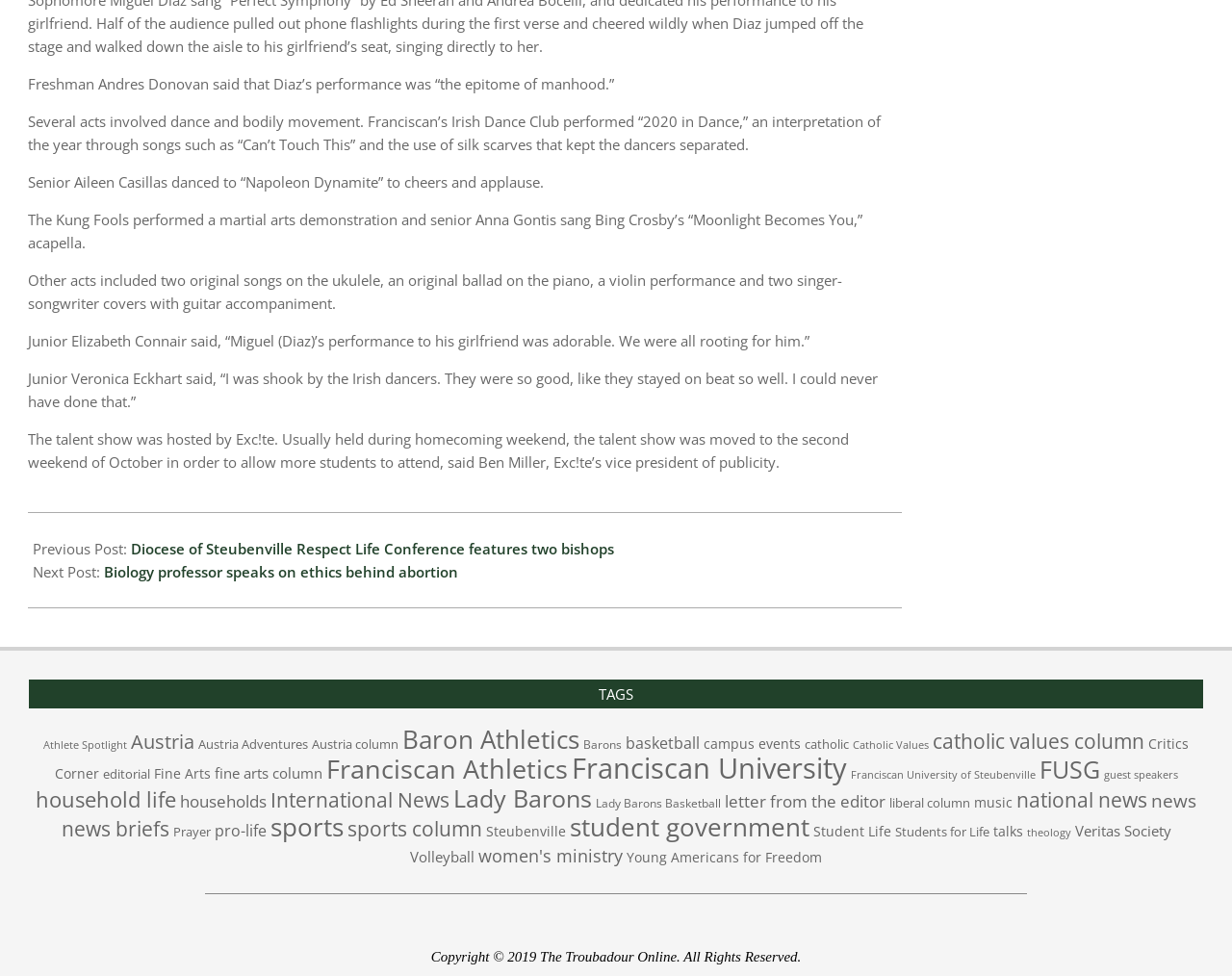Determine the bounding box coordinates of the target area to click to execute the following instruction: "Click on the 'Athlete Spotlight' tag."

[0.035, 0.755, 0.103, 0.77]